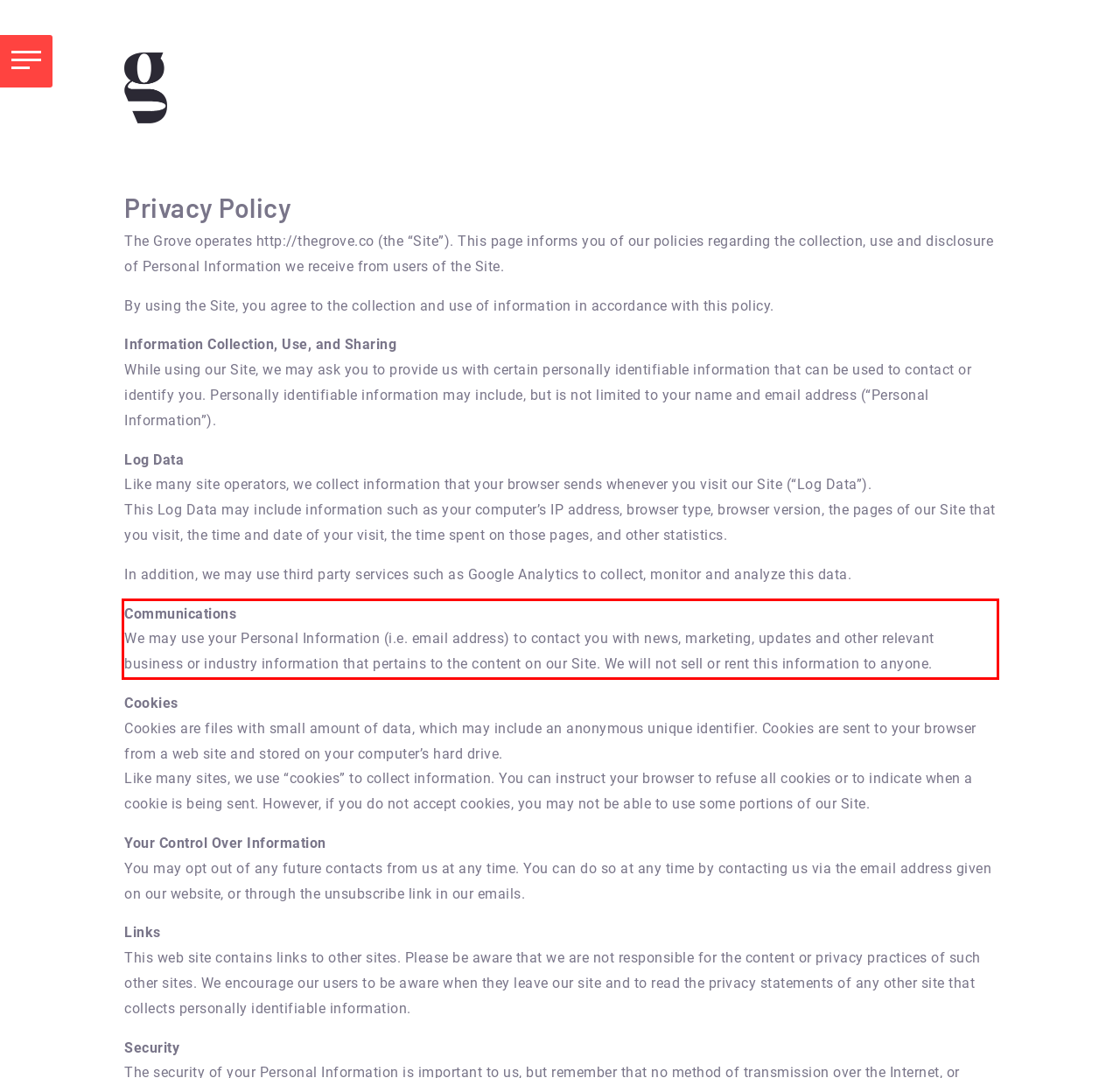Inspect the webpage screenshot that has a red bounding box and use OCR technology to read and display the text inside the red bounding box.

Communications We may use your Personal Information (i.e. email address) to contact you with news, marketing, updates and other relevant business or industry information that pertains to the content on our Site. We will not sell or rent this information to anyone.